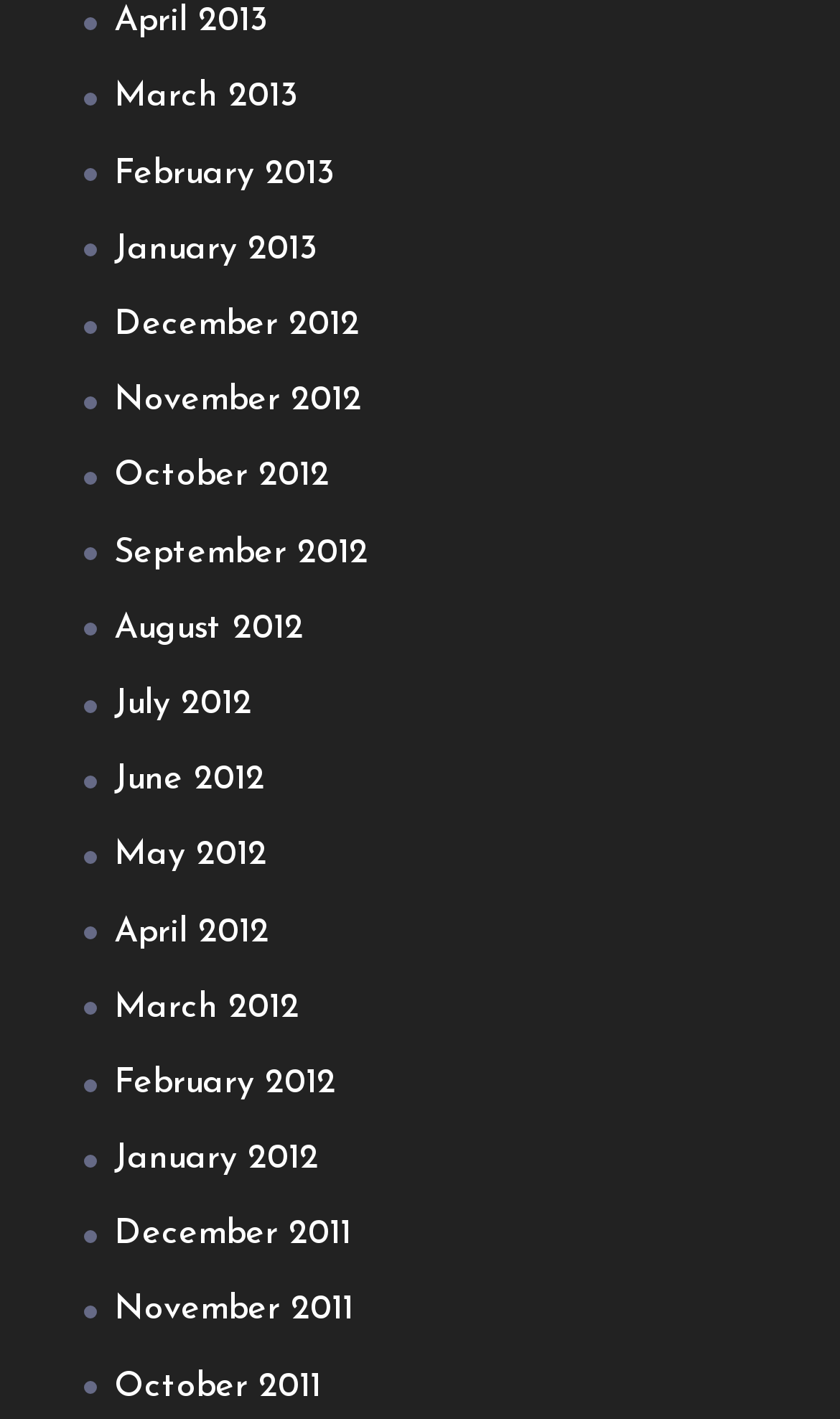Highlight the bounding box coordinates of the element that should be clicked to carry out the following instruction: "Read recent post about Panagbenga". The coordinates must be given as four float numbers ranging from 0 to 1, i.e., [left, top, right, bottom].

None